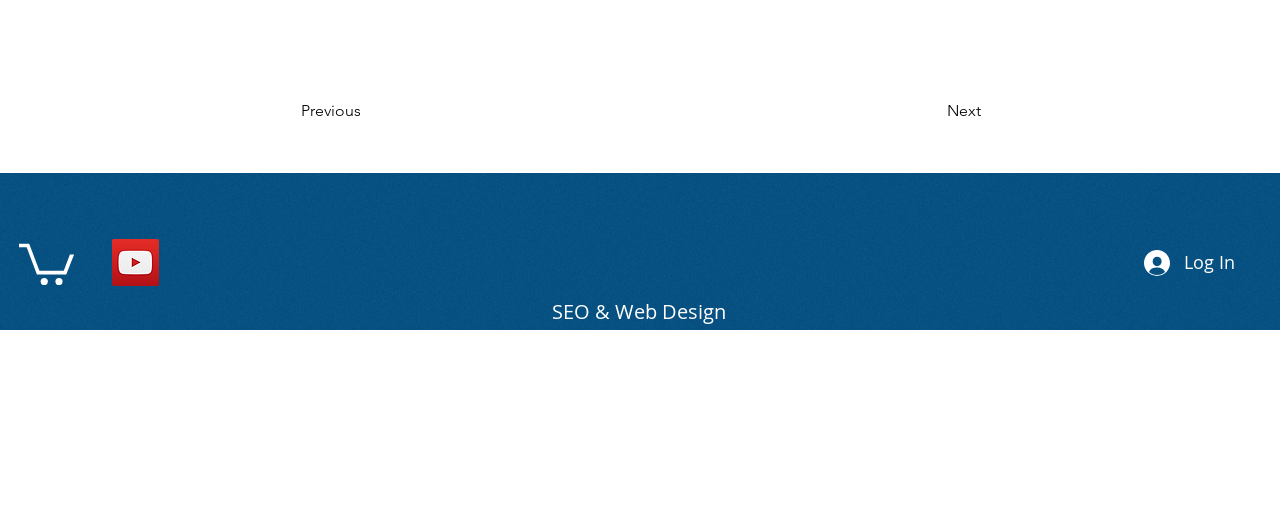Locate the bounding box coordinates of the element to click to perform the following action: 'Log In'. The coordinates should be given as four float values between 0 and 1, in the form of [left, top, right, bottom].

[0.883, 0.476, 0.976, 0.55]